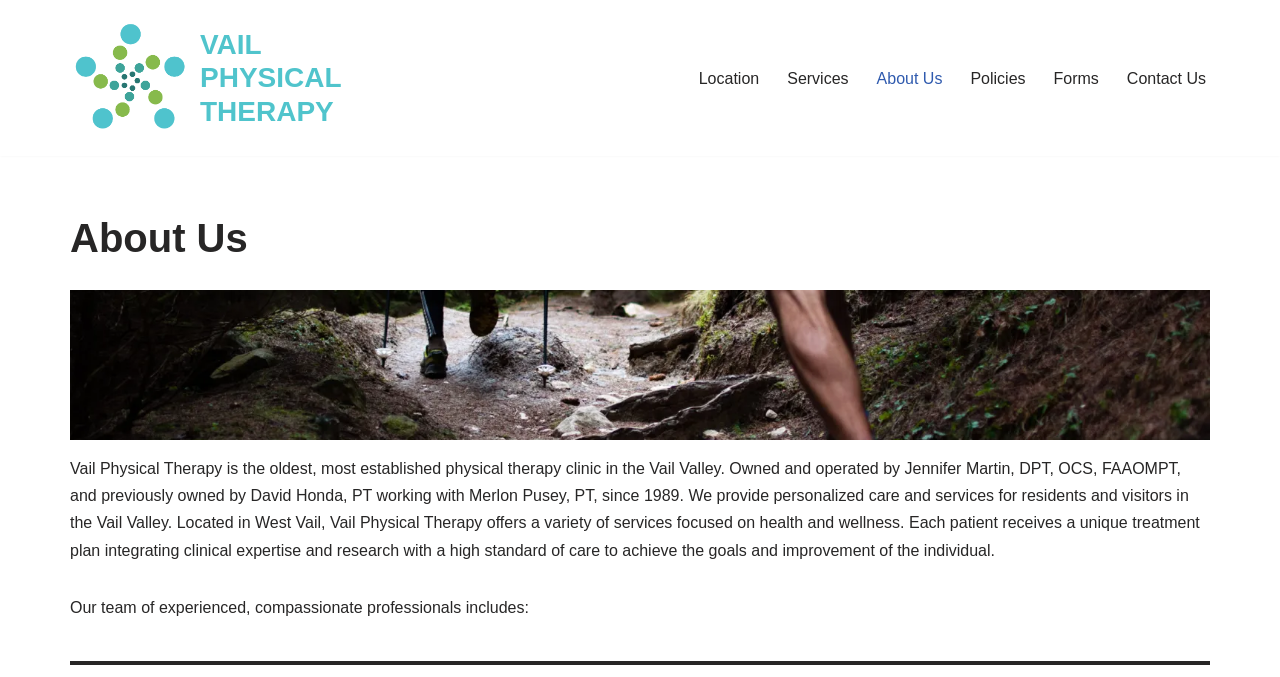Determine the bounding box coordinates for the UI element with the following description: "Volcanic Seven Summits". The coordinates should be four float numbers between 0 and 1, represented as [left, top, right, bottom].

None